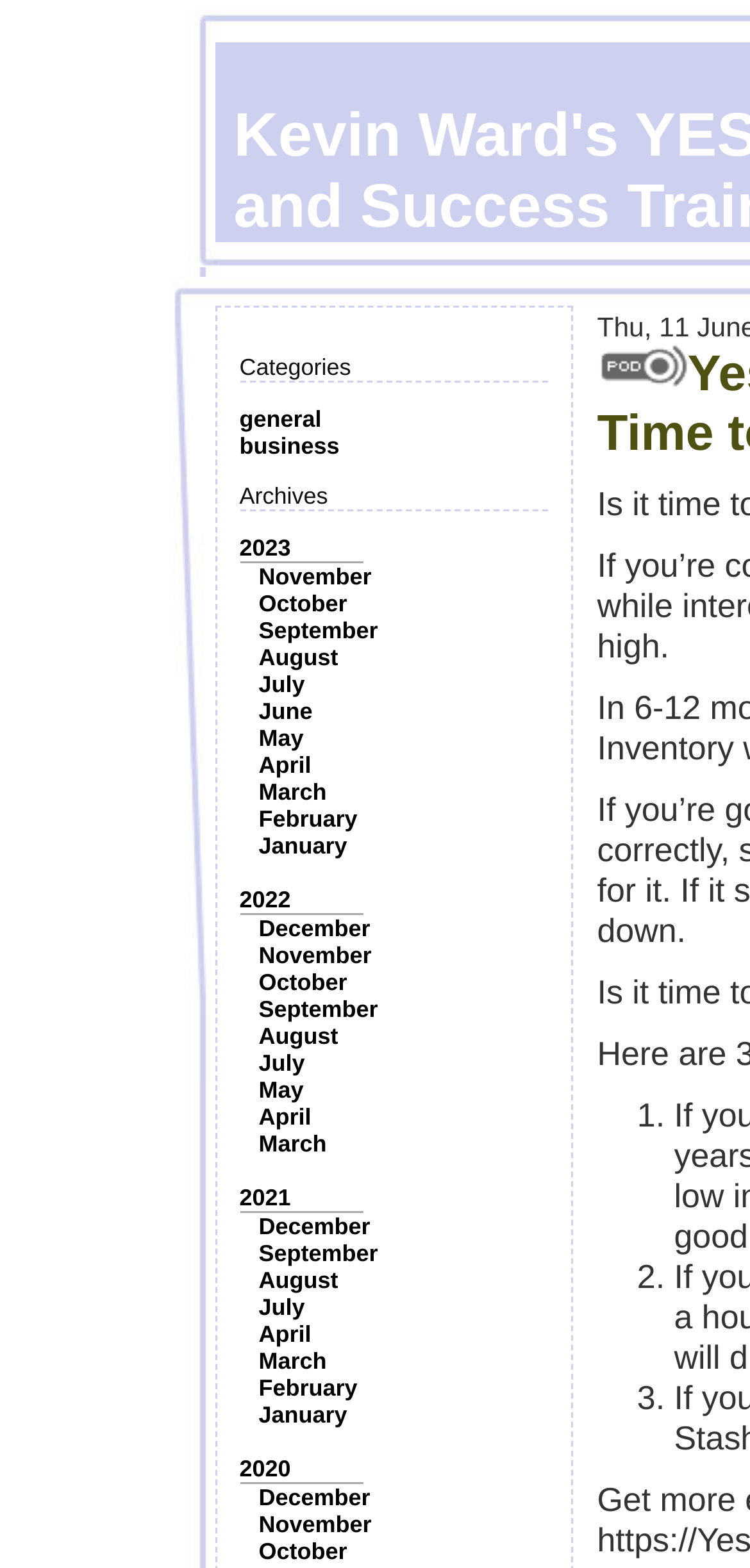Use the information in the screenshot to answer the question comprehensively: What is the position of the image on the webpage?

I looked at the bounding box coordinates of the image on the webpage and found that its x1 and x2 values are 0.796 and 0.917, respectively, which indicate that it is located on the right side of the webpage. Its y1 and y2 values are 0.219 and 0.246, respectively, which indicate that it is located near the top of the webpage. Therefore, the image is positioned at the top-right of the webpage.